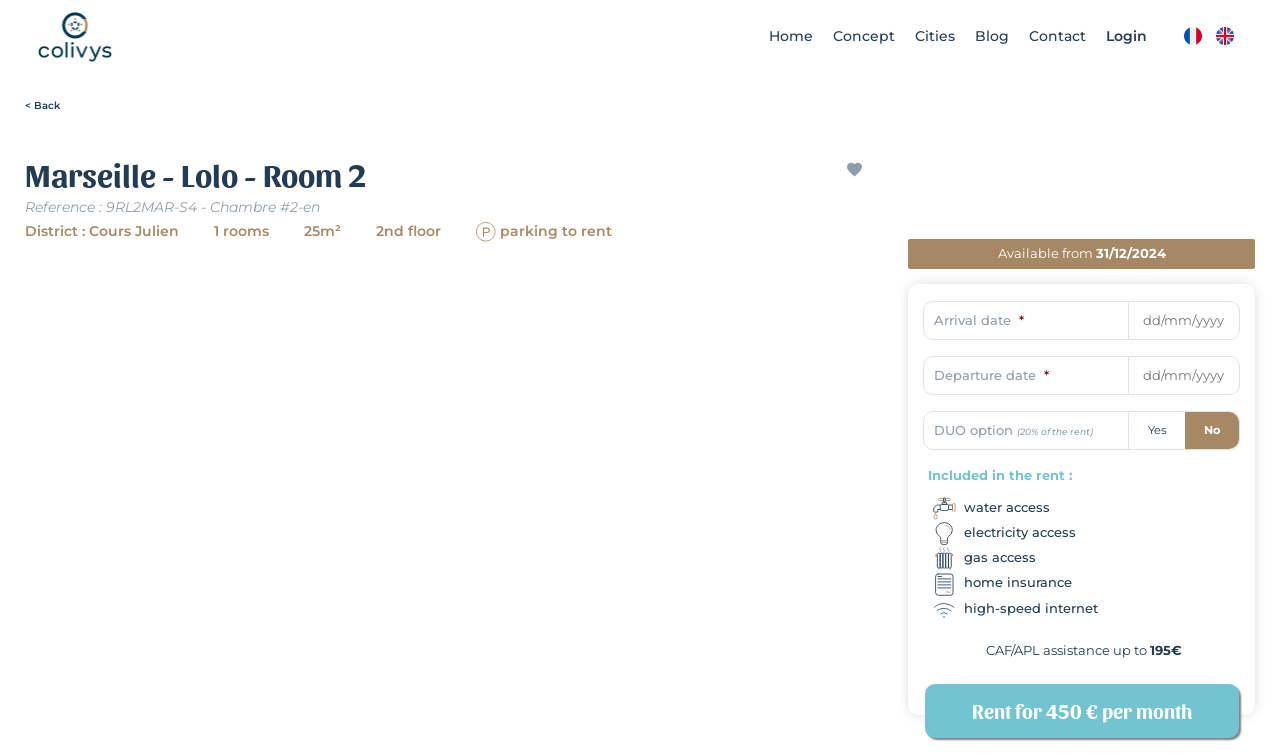Please find the bounding box coordinates of the clickable region needed to complete the following instruction: "Select the 'English' language". The bounding box coordinates must consist of four float numbers between 0 and 1, i.e., [left, top, right, bottom].

[0.95, 0.028, 0.964, 0.07]